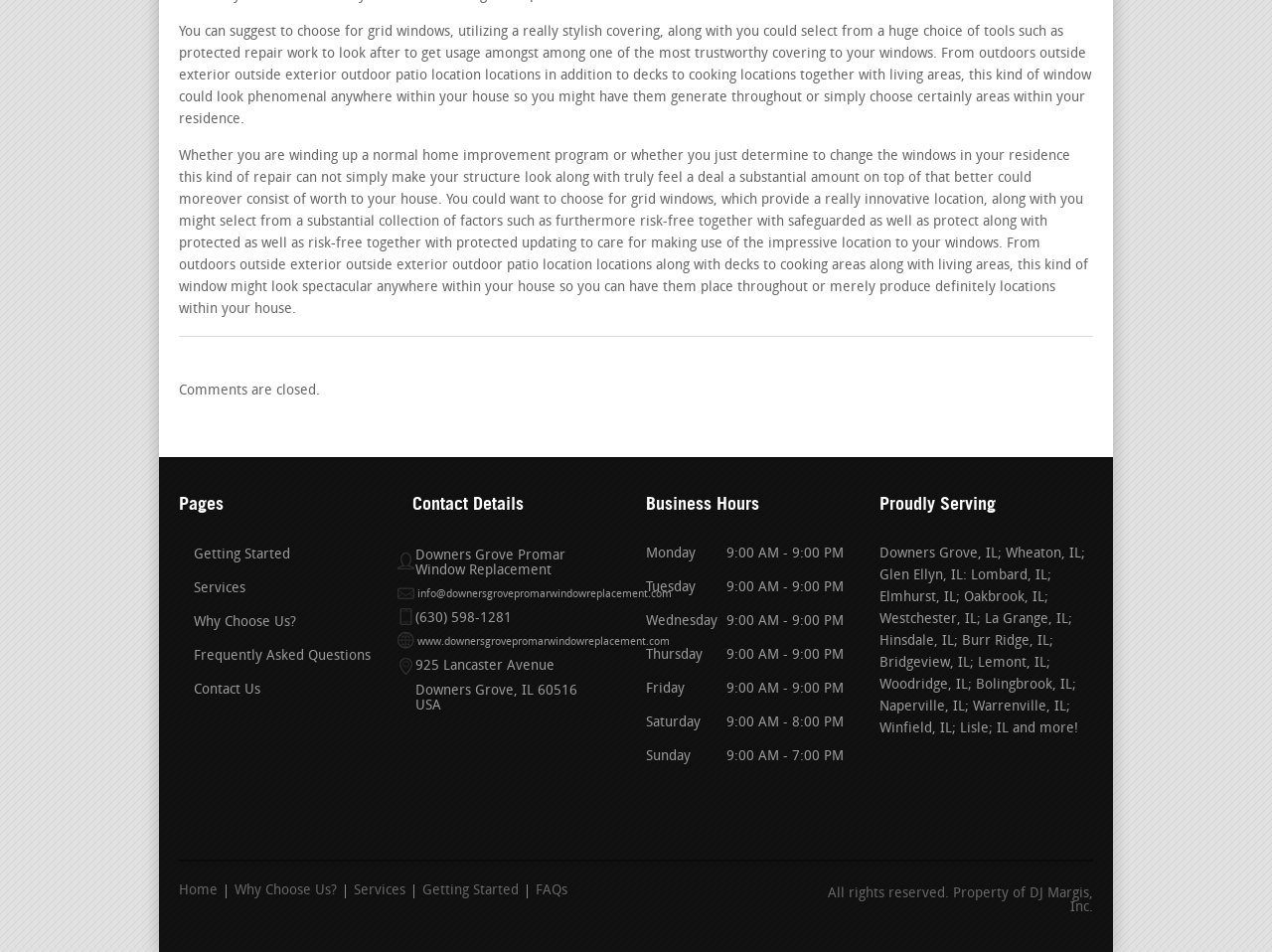Determine the bounding box for the described HTML element: "Why Choose Us?". Ensure the coordinates are four float numbers between 0 and 1 in the format [left, top, right, bottom].

[0.141, 0.646, 0.233, 0.662]